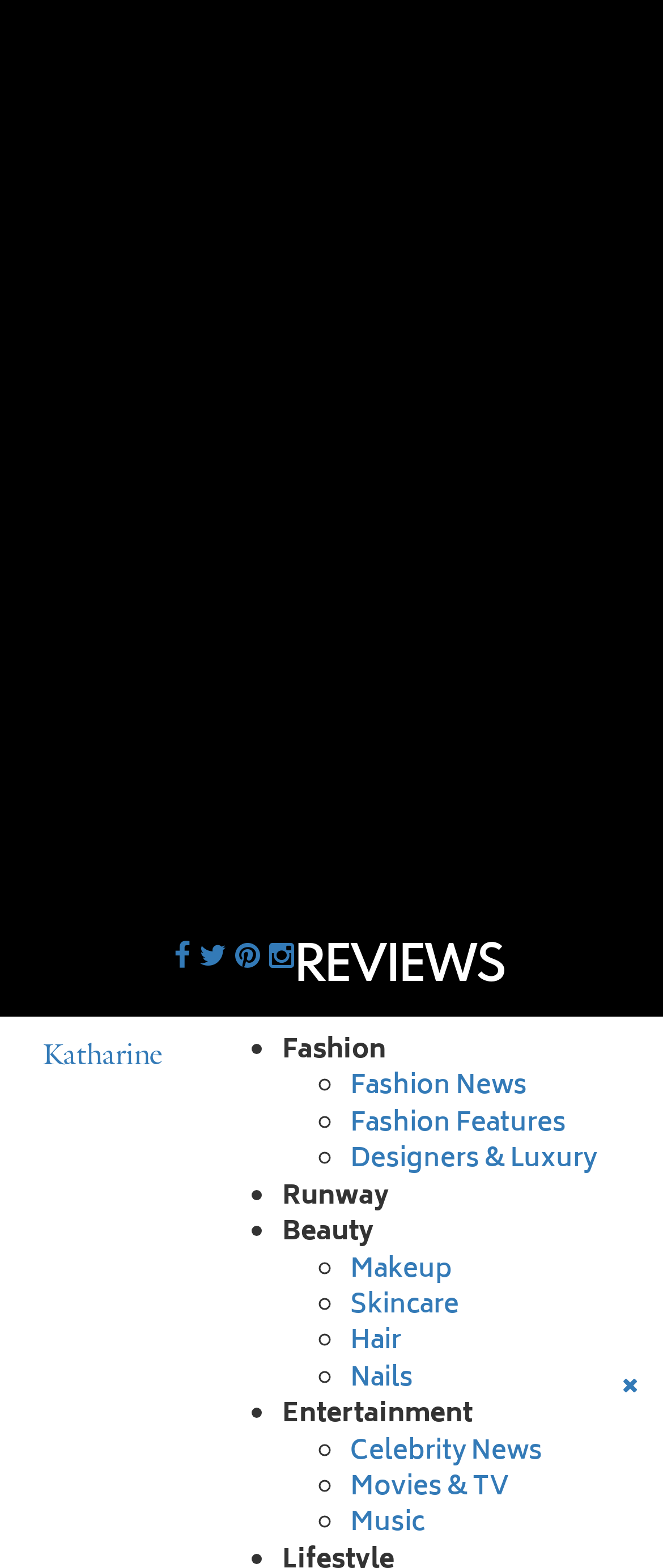Generate a comprehensive description of the webpage content.

The webpage is an online magazine and web portal for innovative fashion and style, titled "iFashion Network". At the top, there are four social media links, represented by icons, aligned horizontally. Below these icons, a heading "REVIEWS" is prominently displayed. 

Under the "REVIEWS" heading, there are two lists of links, separated by a small gap. The first list contains links to fashion-related topics, including "Fashion", "Fashion News", "Fashion Features", "Designers & Luxury", "Runway", and "Beauty". Each link is preceded by a bullet point. 

The second list, located below the first one, contains links to beauty and entertainment-related topics, including "Makeup", "Skincare", "Hair", "Nails", "Entertainment", "Celebrity News", "Movies & TV", and "Music". Each link in this list is also preceded by a bullet point. 

At the bottom right corner of the page, there is a link represented by an icon, possibly a search or settings button.